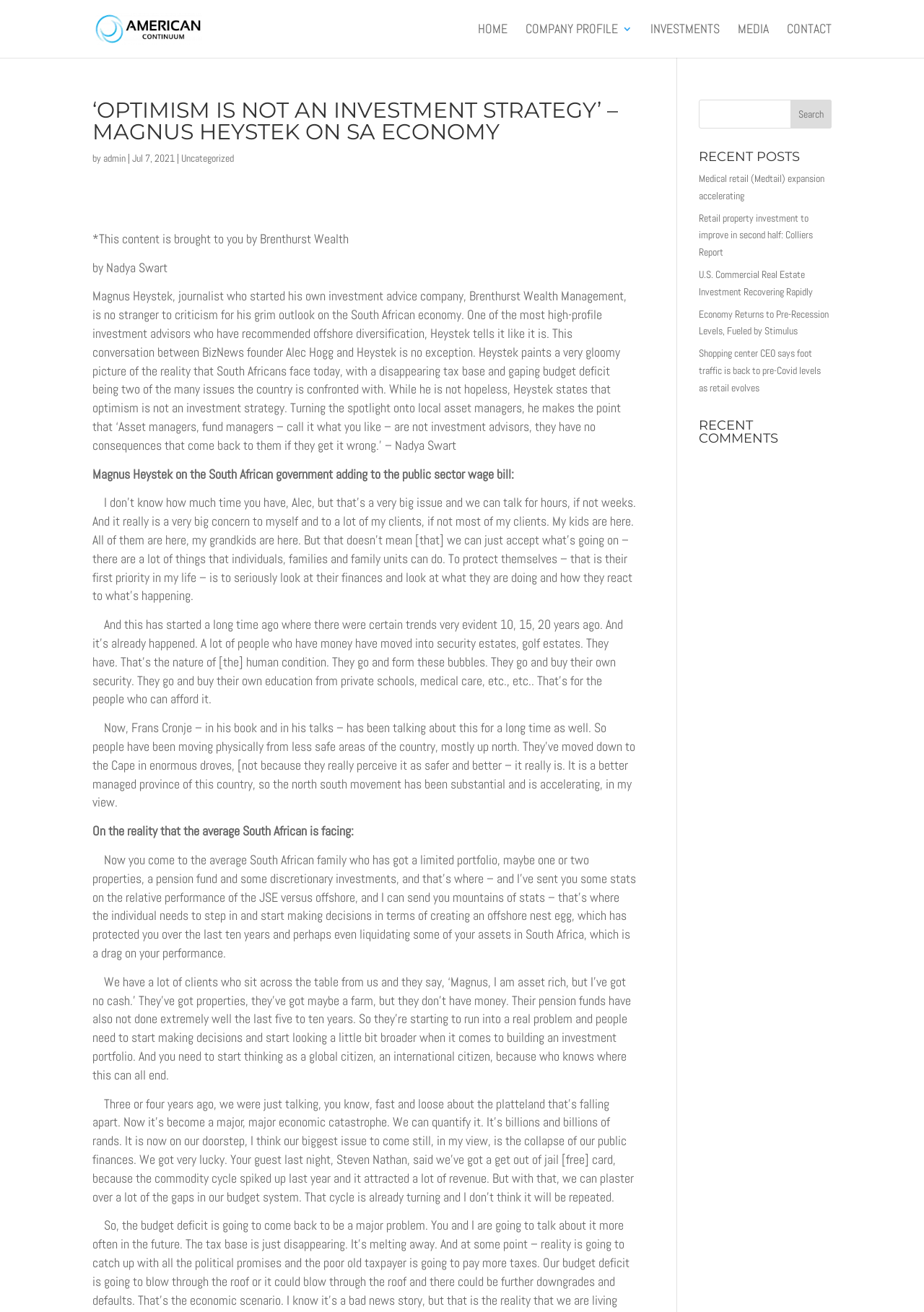Summarize the webpage comprehensively, mentioning all visible components.

The webpage is an article page from American Continuum, a website focused on investments and economy. At the top, there is a navigation menu with links to "HOME", "COMPANY PROFILE 3", "INVESTMENTS", "MEDIA", and "CONTACT". Below the navigation menu, there is a heading that reads "‘Optimism is not an investment strategy’ – Magnus Heystek on SA Economy". 

To the left of the heading, there is an image and a link to "American Continuum". Below the heading, there is a byline that reads "by admin" and a date "Jul 7, 2021". There is also a category link to "Uncategorized". 

The main content of the article is a conversation between BizNews founder Alec Hogg and Magnus Heystek, a journalist and investment advisor. The conversation is about the South African economy, and Heystek shares his grim outlook on the country's economic situation. He discusses various issues, including the disappearing tax base, gaping budget deficit, and the need for individuals to take control of their finances and investment strategies.

On the right side of the page, there is a search bar with a button labeled "Search". Below the search bar, there are two sections: "RECENT POSTS" and "RECENT COMMENTS". The "RECENT POSTS" section lists five links to other articles on the website, with titles related to real estate investment and economy.